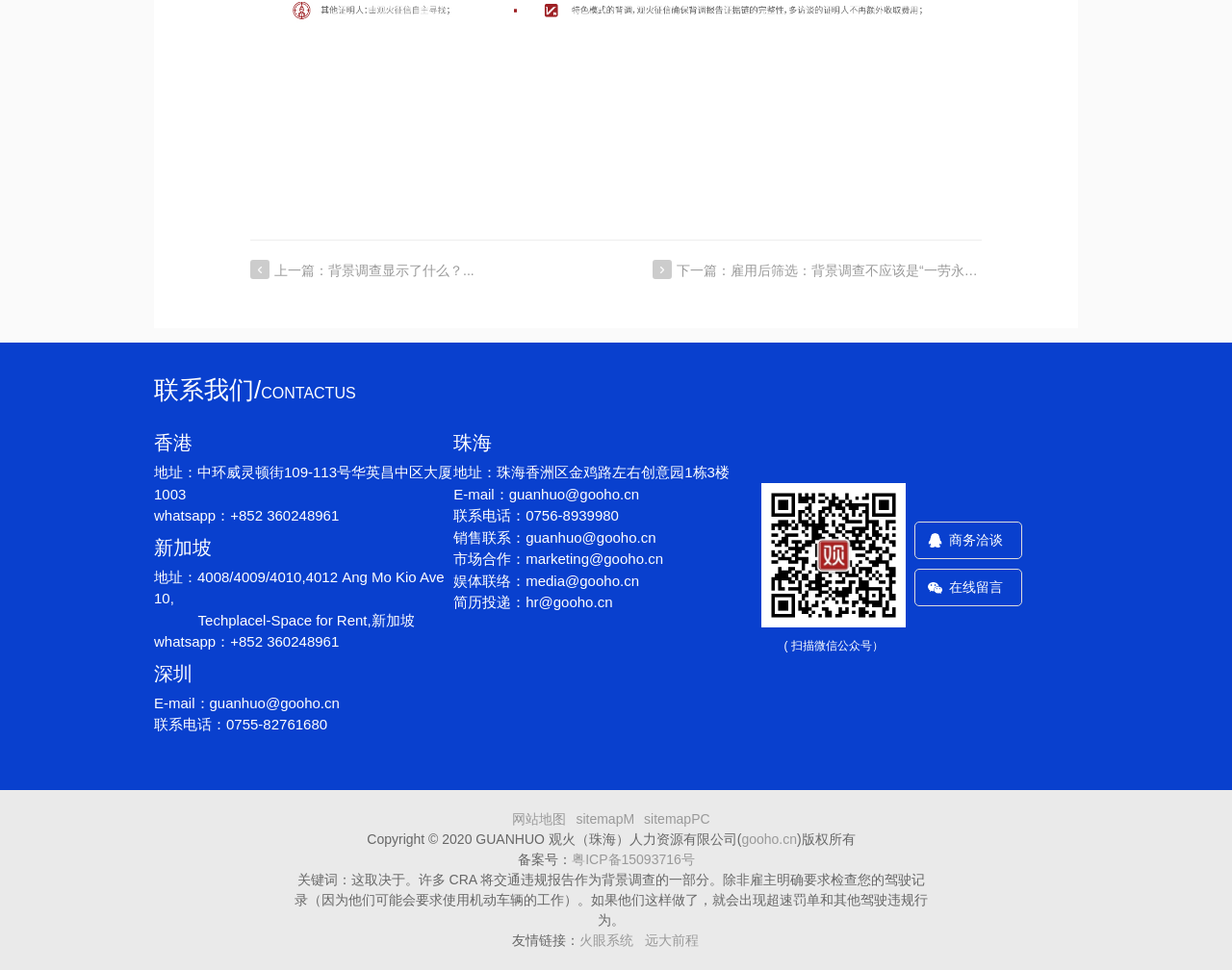What is the WhatsApp number for the company?
Provide a detailed and well-explained answer to the question.

I found the WhatsApp number by searching for the static text elements containing the keyword 'whatsapp' and found the corresponding phone number.